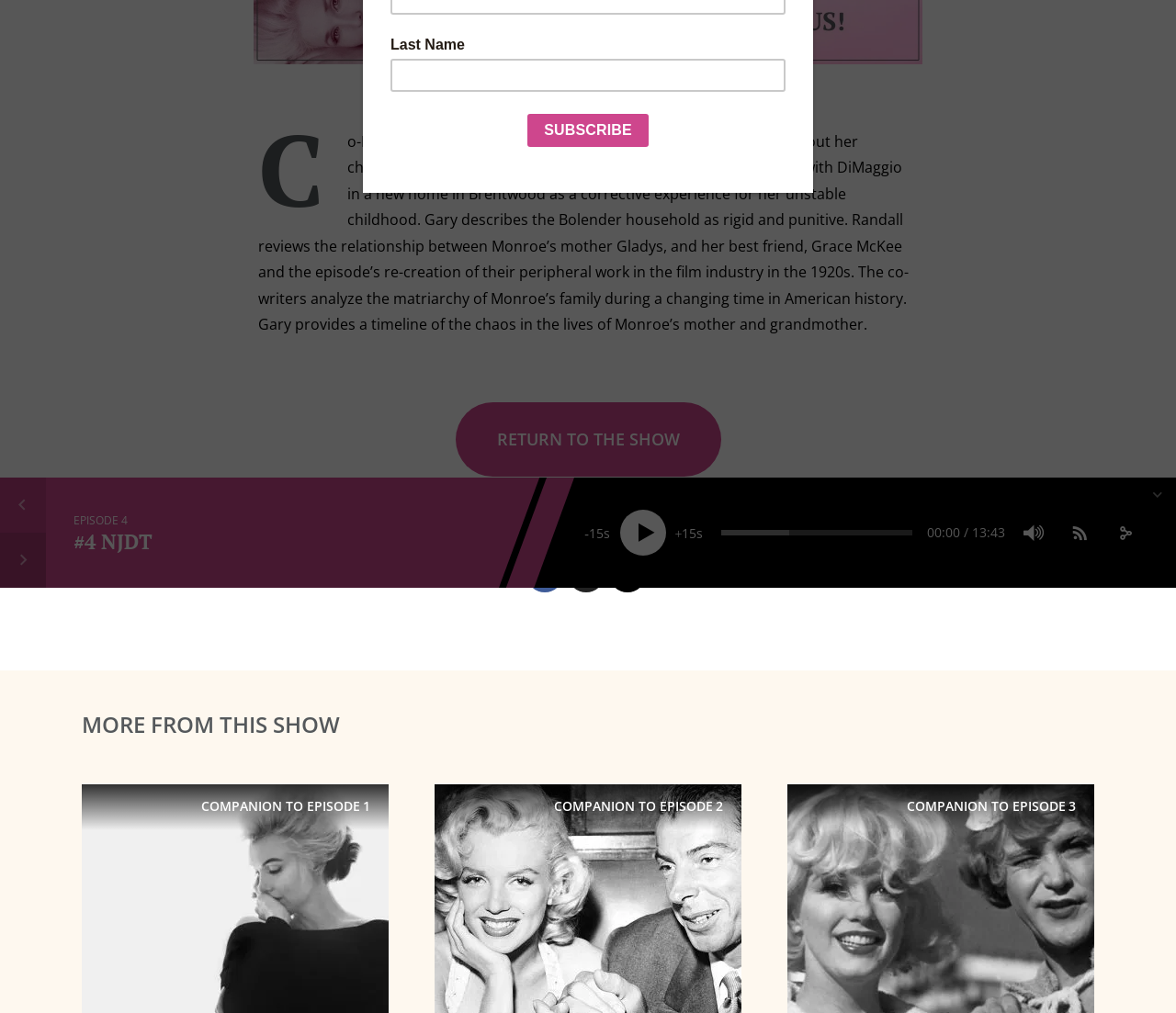Provide the bounding box coordinates of the HTML element described by the text: "parent_node: EPISODE 4". The coordinates should be in the format [left, top, right, bottom] with values between 0 and 1.

[0.0, 0.526, 0.039, 0.58]